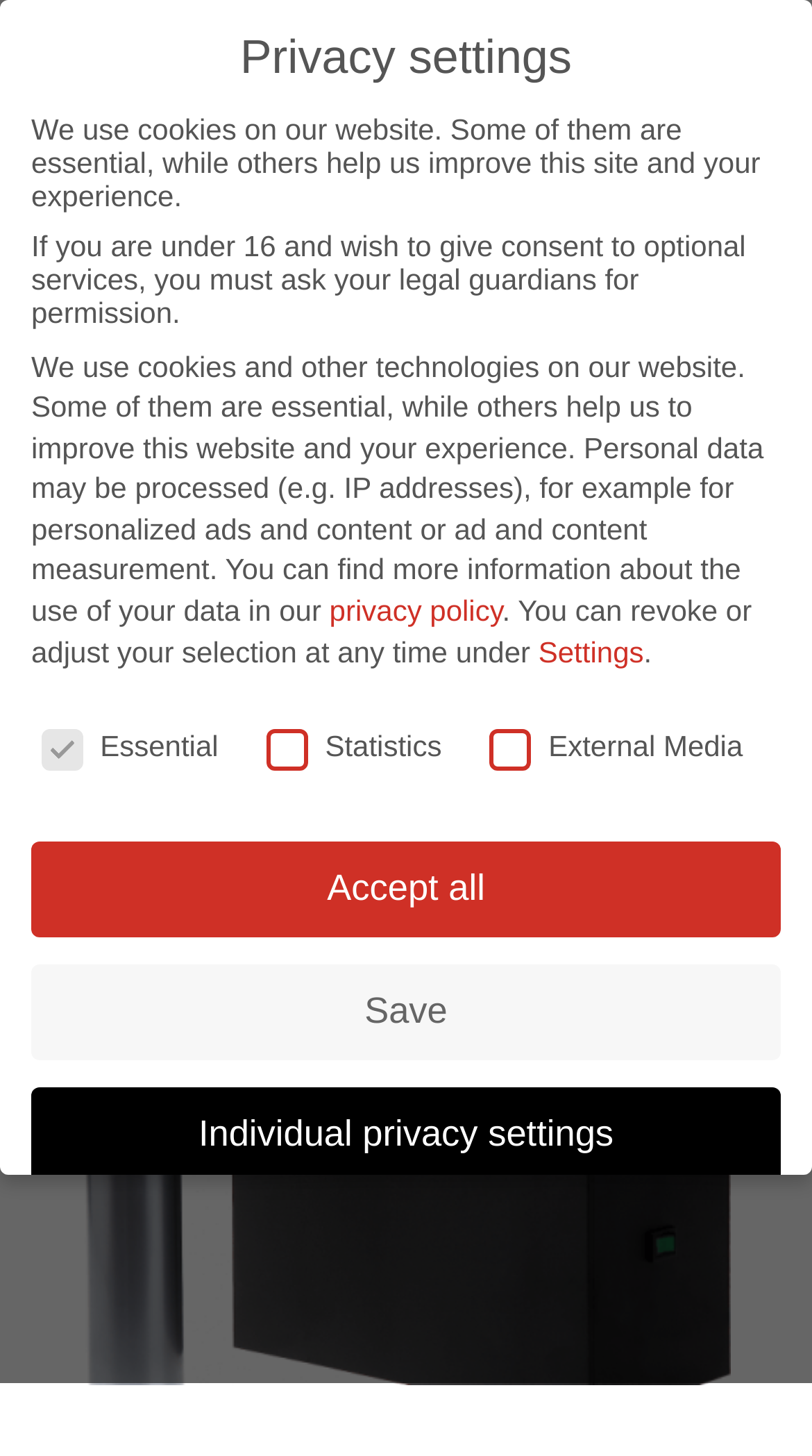Examine the image and give a thorough answer to the following question:
What is the name of the product?

I found the name of the product by looking at the links on the webpage, where 'Cartridge preheater KVG' is mentioned multiple times, suggesting that it is the main product being featured on the webpage.